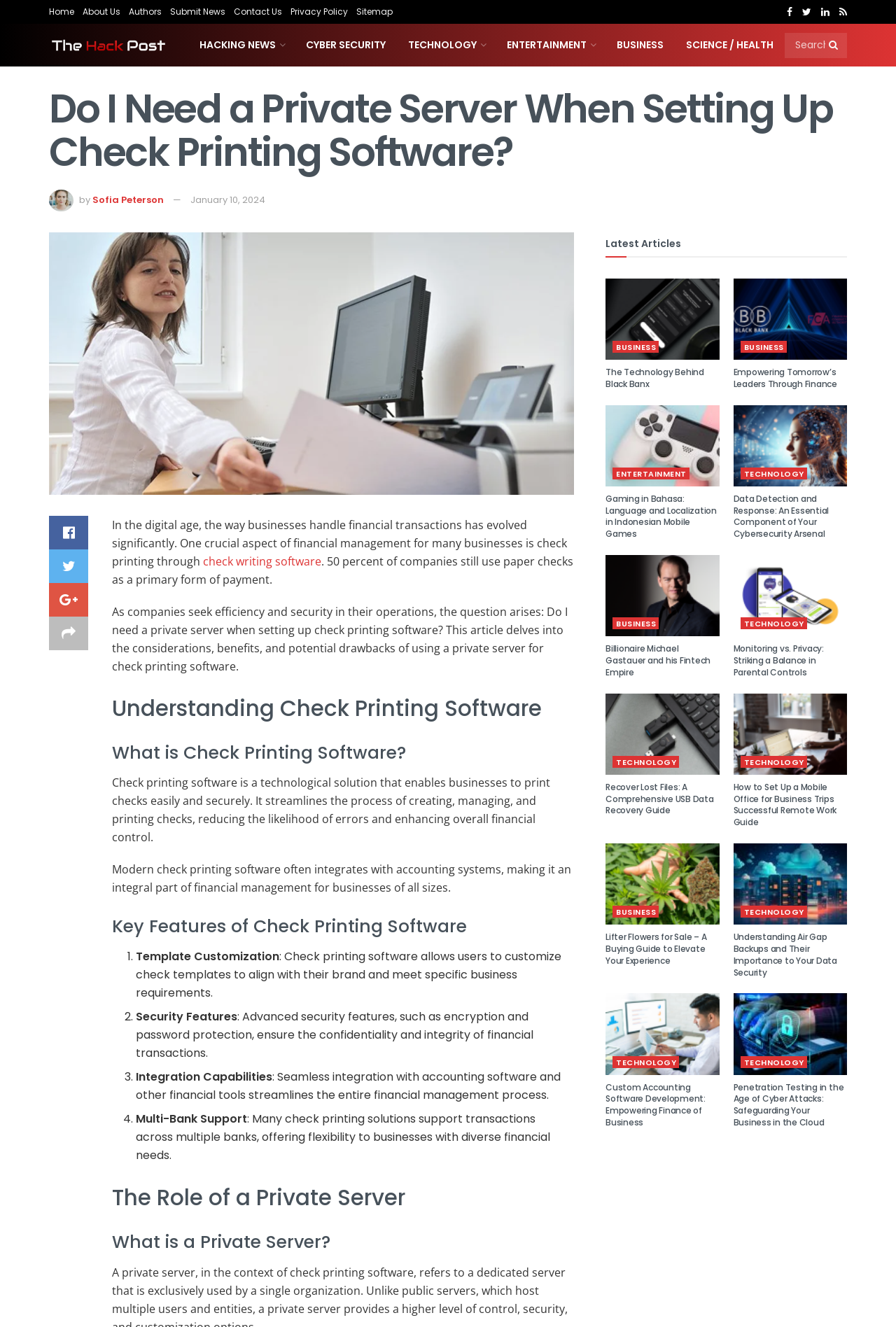Reply to the question below using a single word or brief phrase:
What is the text of the first link in the top navigation bar?

Home